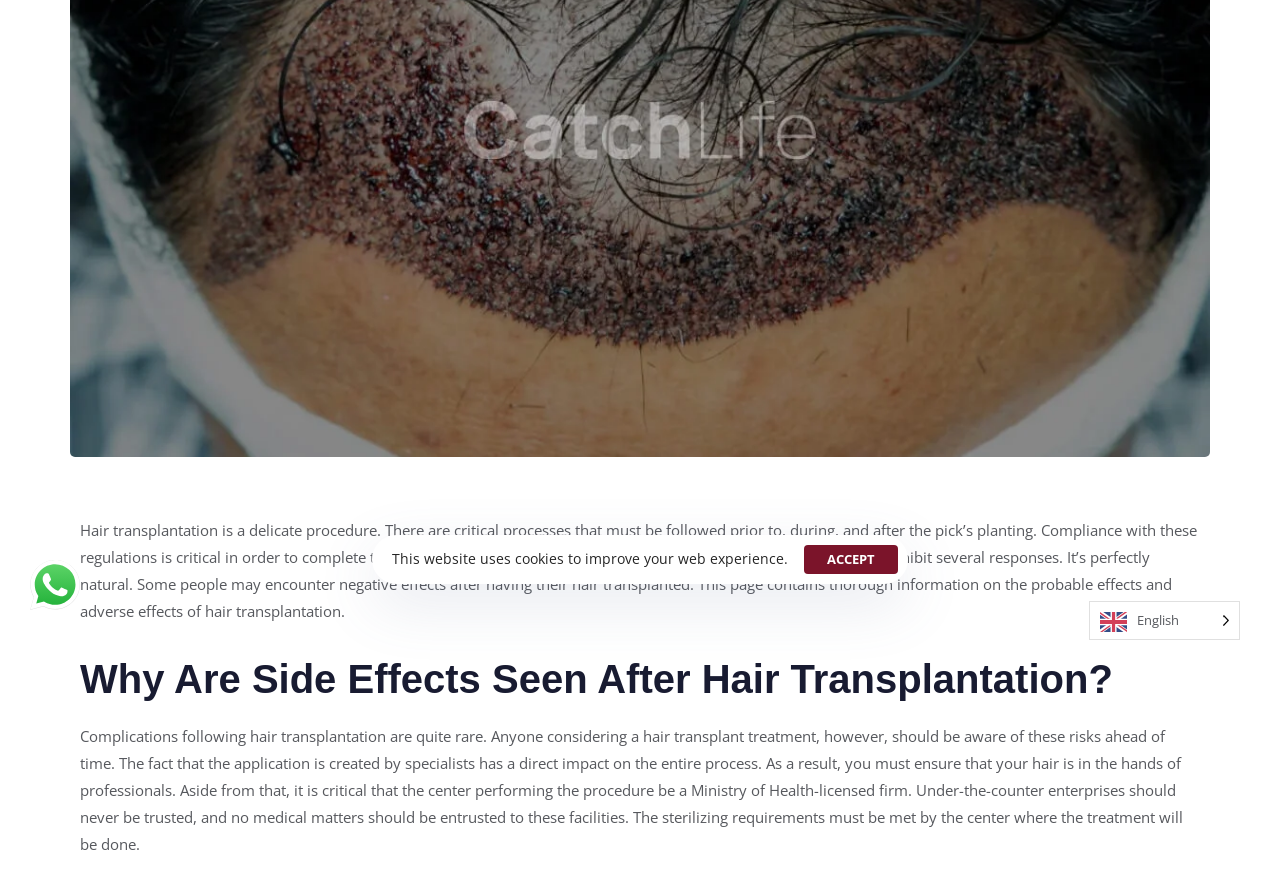Find the bounding box coordinates for the HTML element described in this sentence: "EnglishTürkçe". Provide the coordinates as four float numbers between 0 and 1, in the format [left, top, right, bottom].

[0.851, 0.685, 0.969, 0.73]